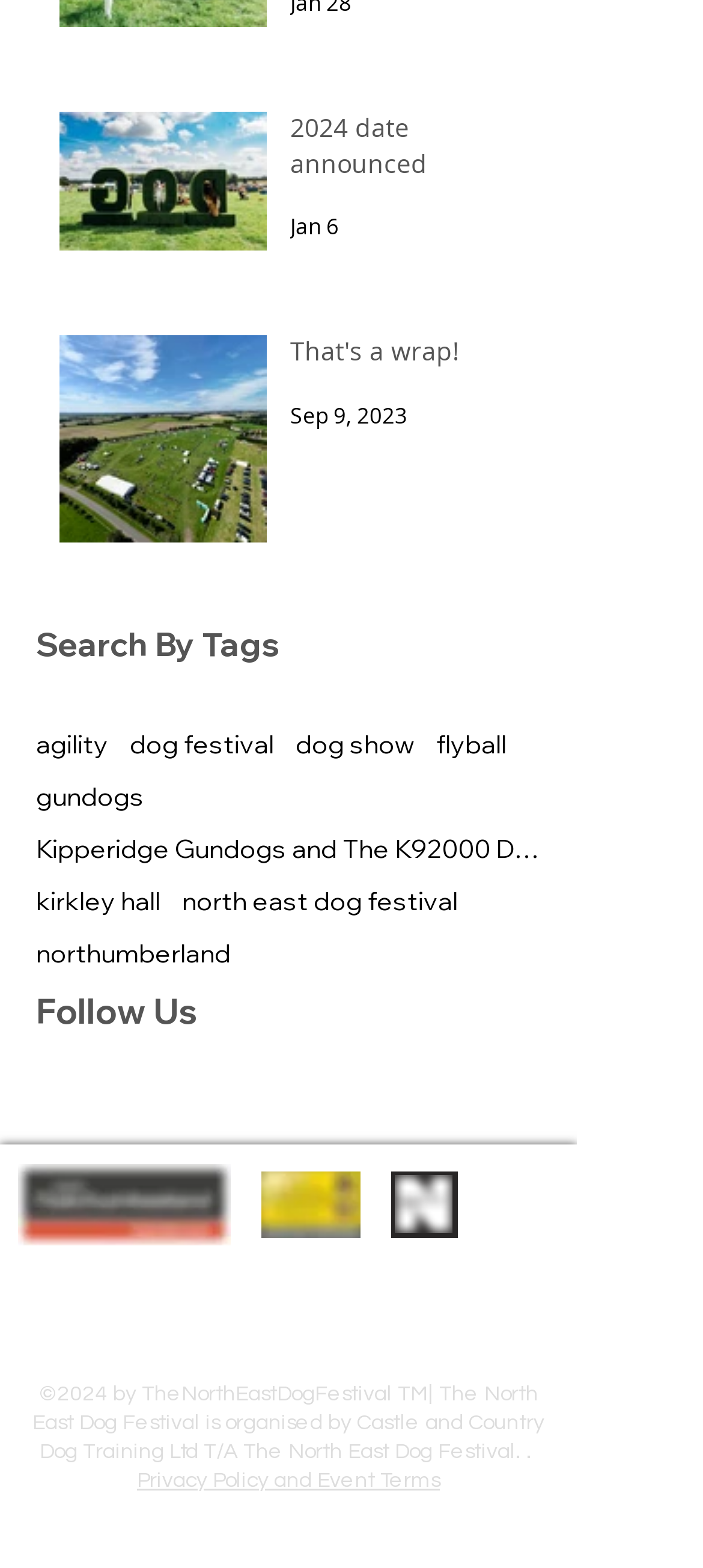What is the date of the North East Dog Festival?
Please respond to the question with a detailed and thorough explanation.

The answer can be found in the first article section, where it says '2024 date announced'. This suggests that the North East Dog Festival is scheduled to take place in 2024.